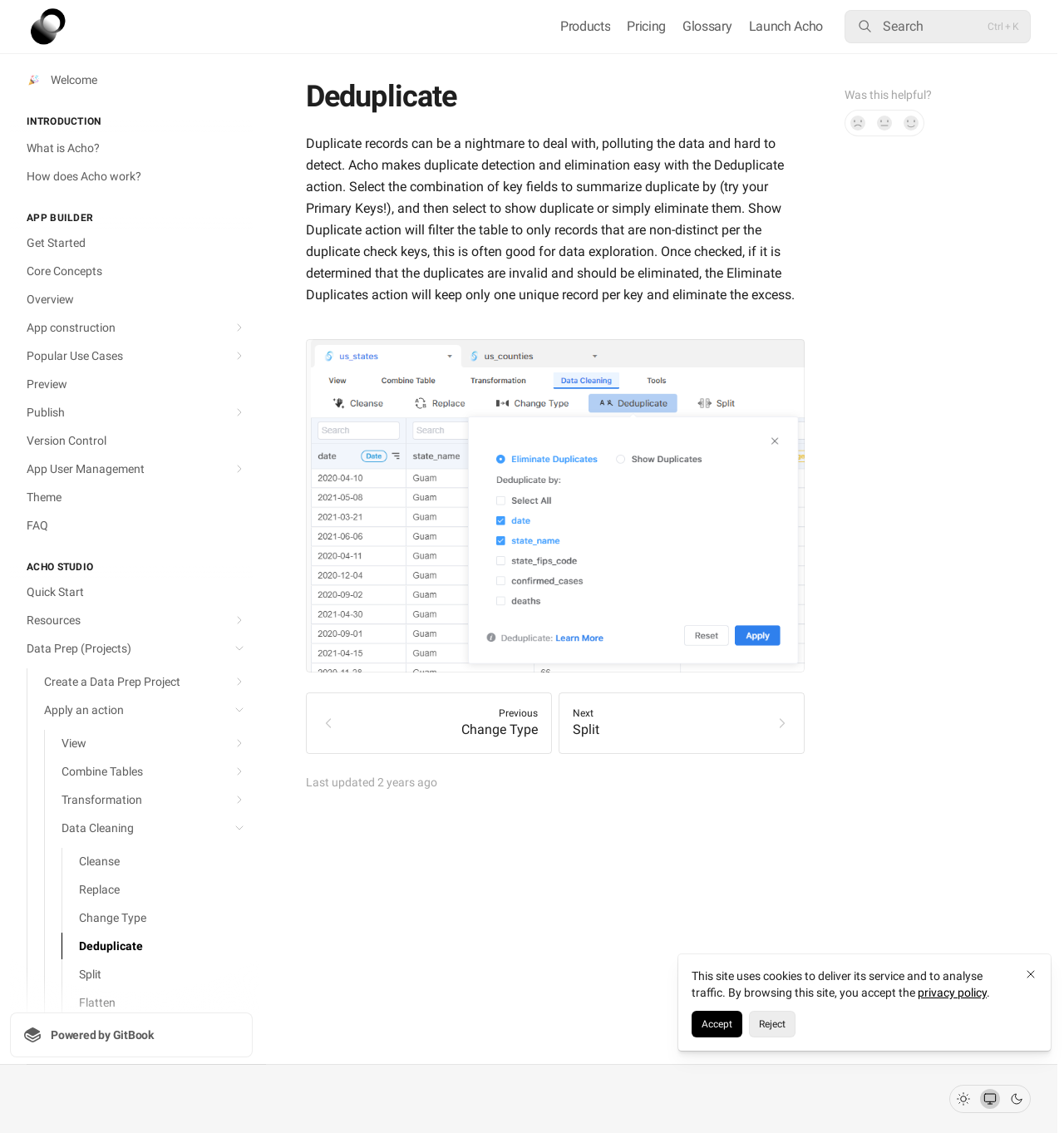Determine the bounding box coordinates of the element's region needed to click to follow the instruction: "Click the 'Launch Acho' button". Provide these coordinates as four float numbers between 0 and 1, formatted as [left, top, right, bottom].

[0.704, 0.0, 0.773, 0.047]